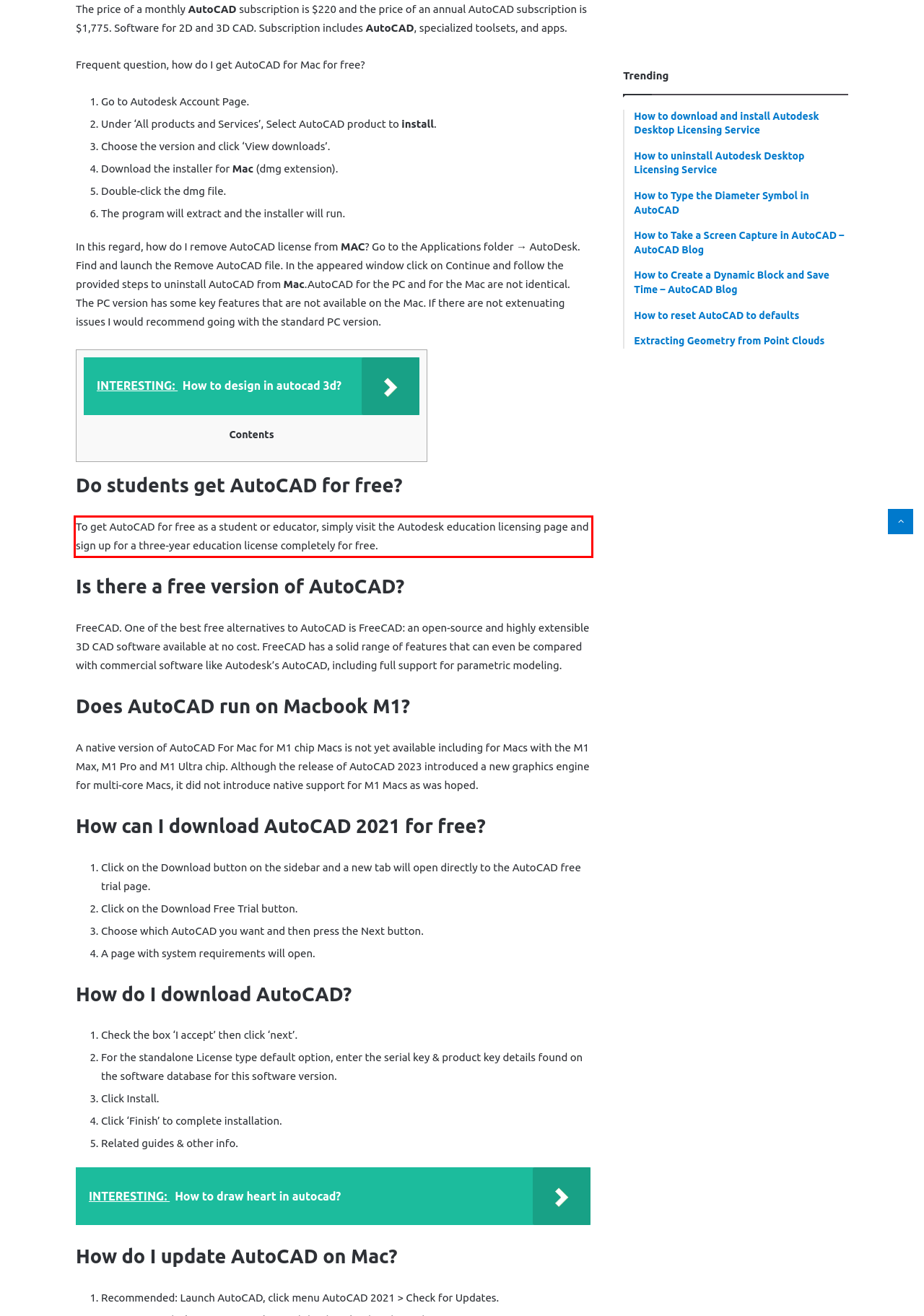Your task is to recognize and extract the text content from the UI element enclosed in the red bounding box on the webpage screenshot.

To get AutoCAD for free as a student or educator, simply visit the Autodesk education licensing page and sign up for a three-year education license completely for free.